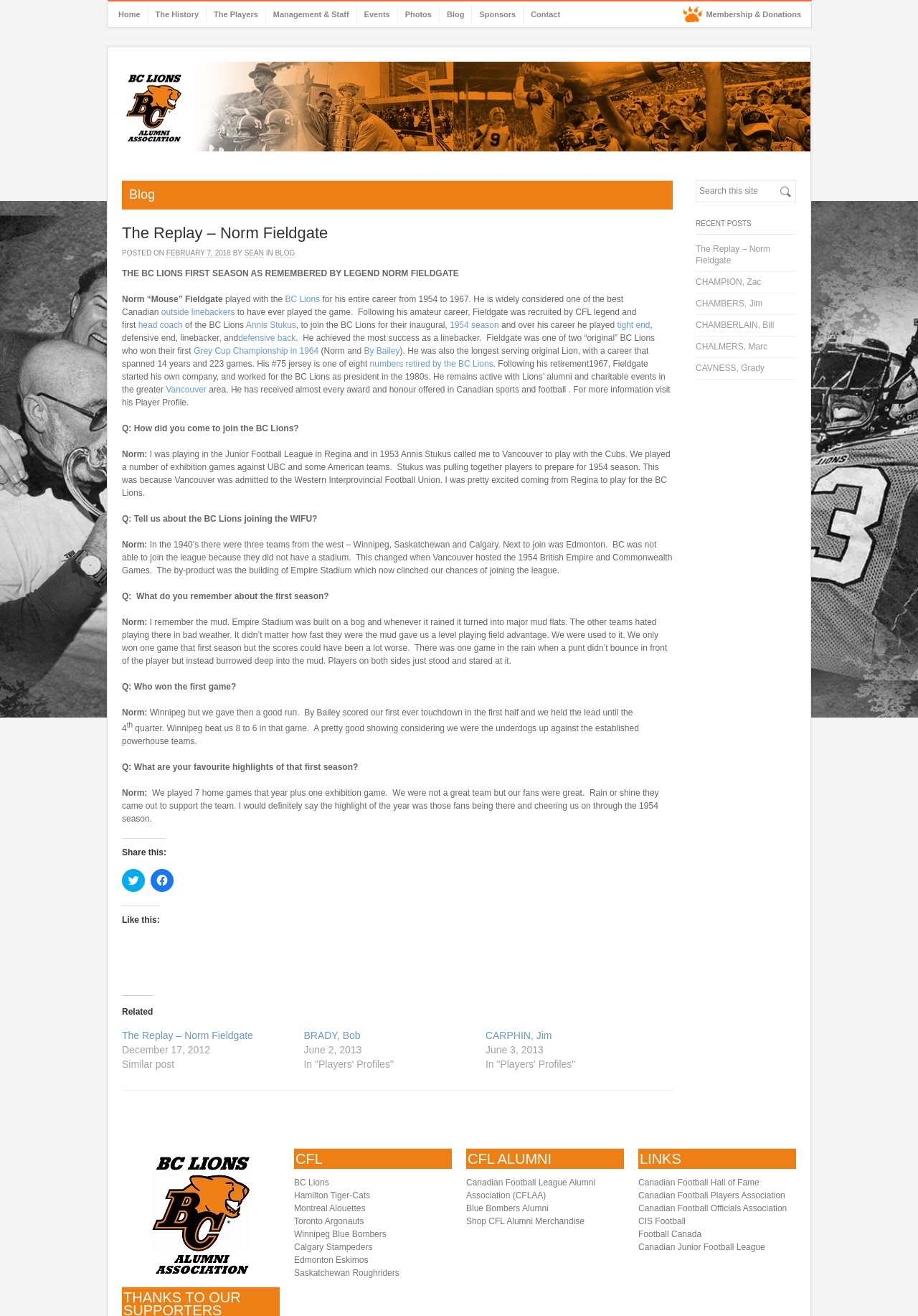Please specify the bounding box coordinates of the clickable region necessary for completing the following instruction: "Click on the 'Home' link". The coordinates must consist of four float numbers between 0 and 1, i.e., [left, top, right, bottom].

[0.121, 0.005, 0.161, 0.017]